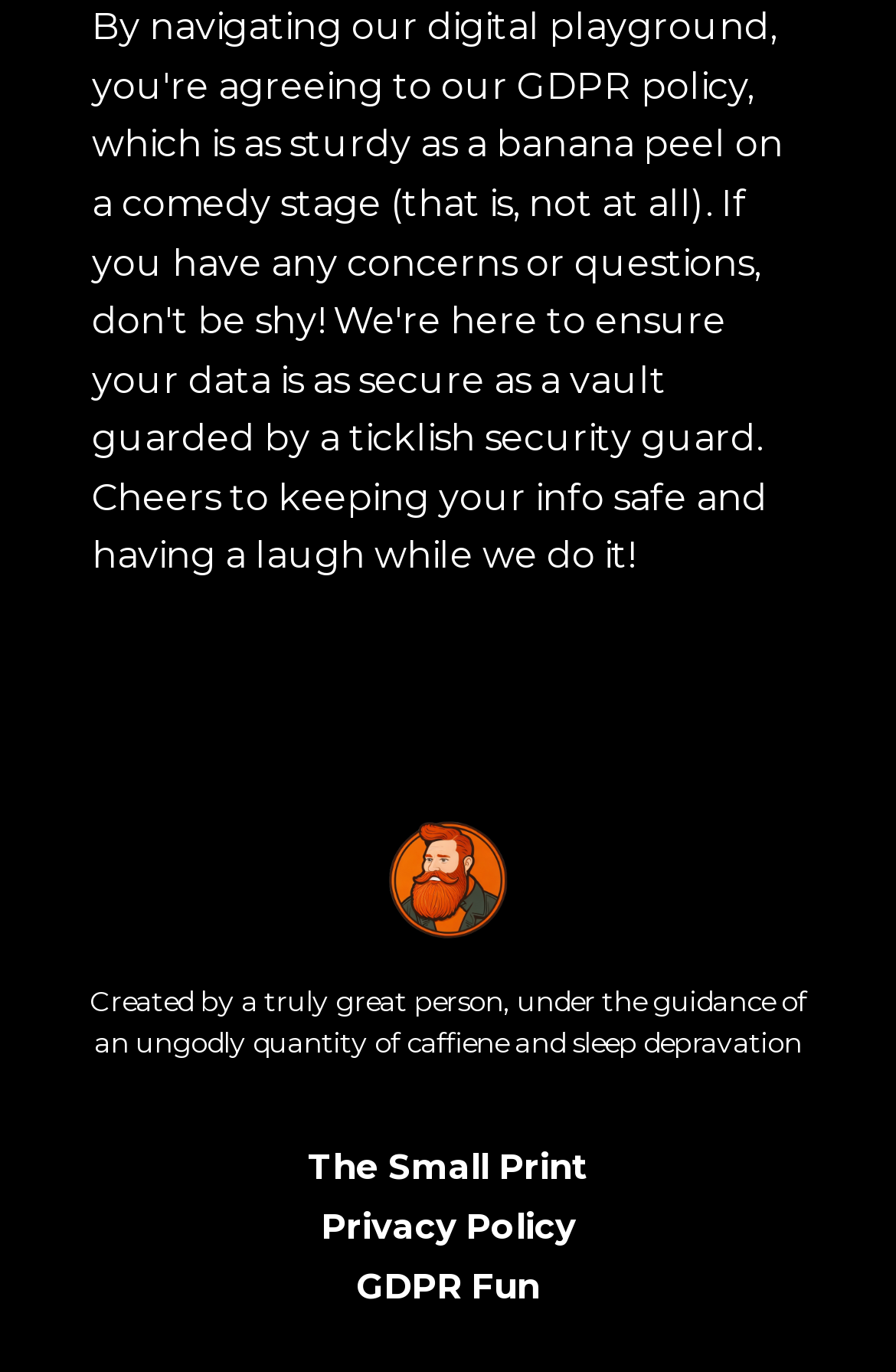What is the tone of the quote?
Refer to the image and provide a one-word or short phrase answer.

Humorous